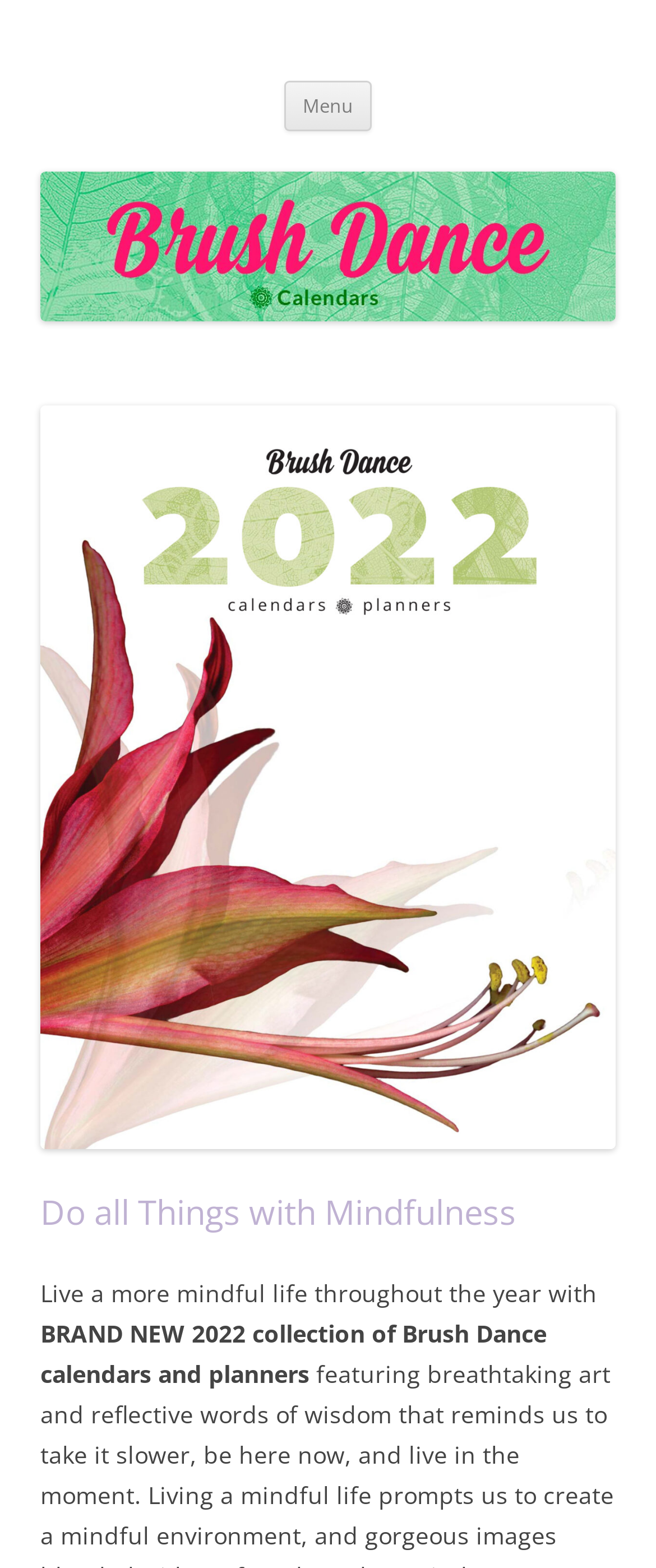Is there a menu button on the webpage?
Using the image provided, answer with just one word or phrase.

Yes